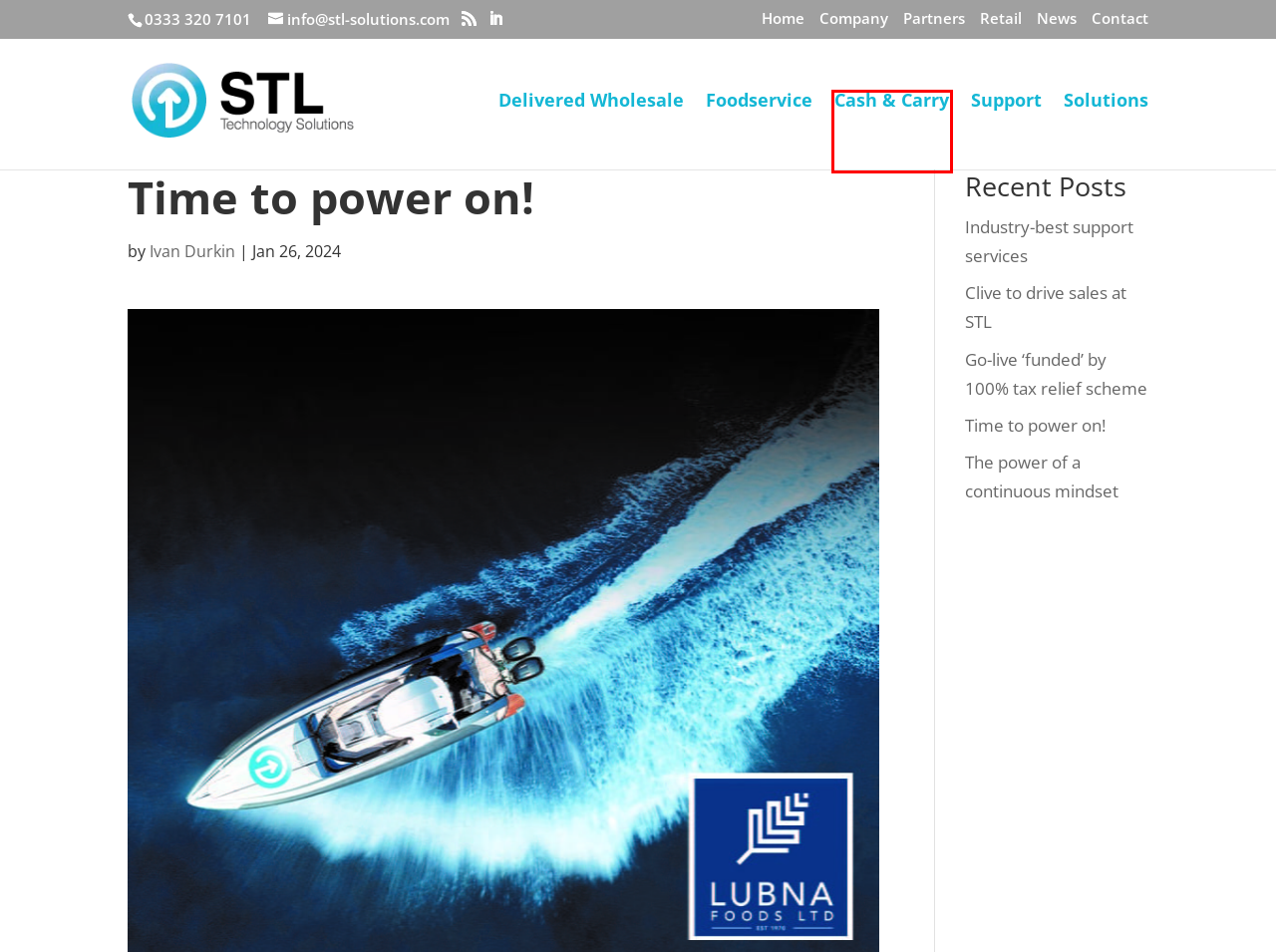You are provided with a screenshot of a webpage where a red rectangle bounding box surrounds an element. Choose the description that best matches the new webpage after clicking the element in the red bounding box. Here are the choices:
A. Retail - STL Technology Solutions
B. Point of Sale - STL Technology Solutions
C. Go-live ‘funded’ by 100% tax relief scheme - STL Technology Solutions
D. Solutions - STL Technology Solutions
E. Support Services - STL Technology Solutions
F. Industry-best support services - STL Technology Solutions
G. The power of a continuous mindset - STL Technology Solutions
H. Company - STL Technology Solutions

B